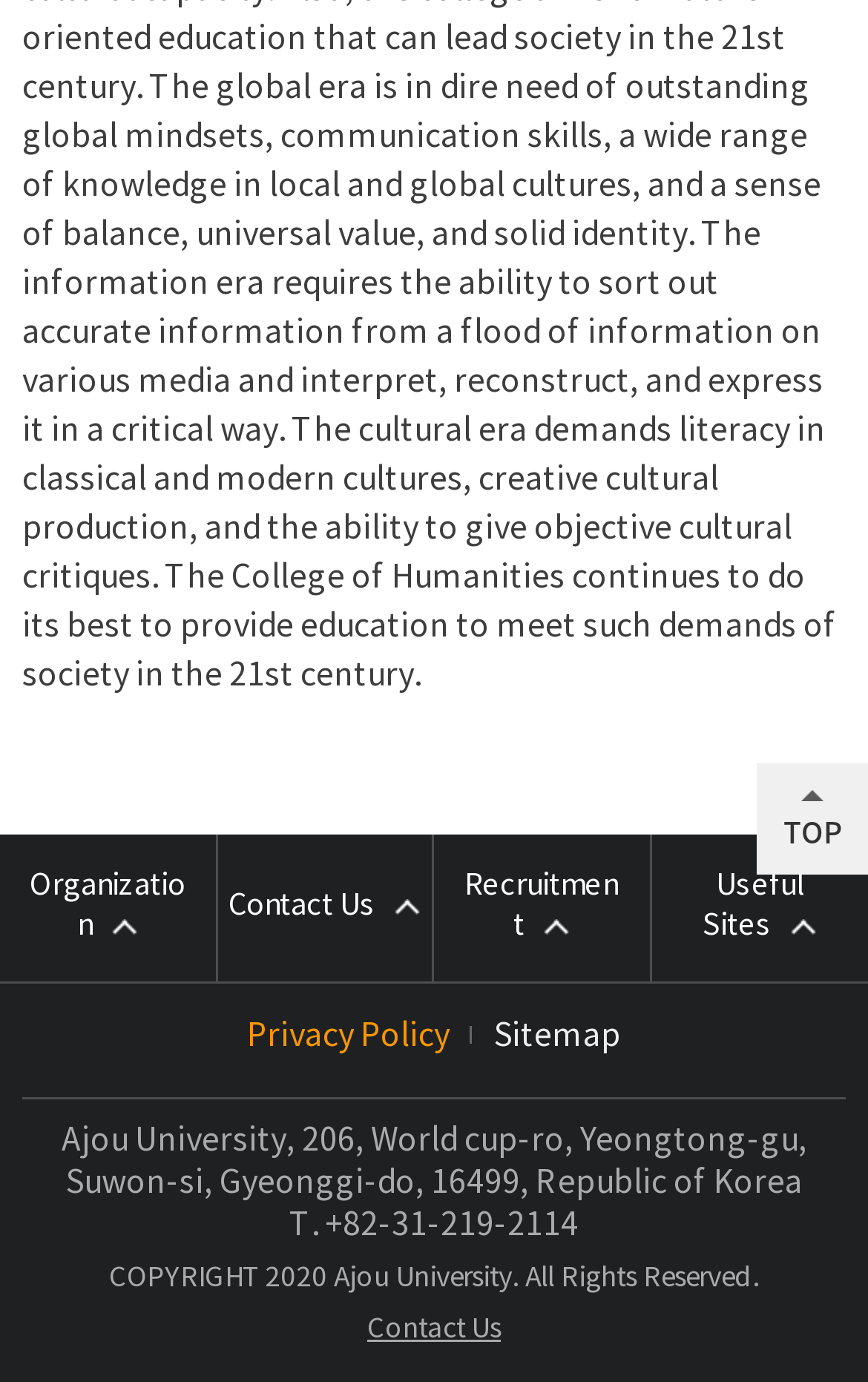Please find the bounding box coordinates of the clickable region needed to complete the following instruction: "Check Privacy Policy". The bounding box coordinates must consist of four float numbers between 0 and 1, i.e., [left, top, right, bottom].

[0.285, 0.738, 0.518, 0.763]